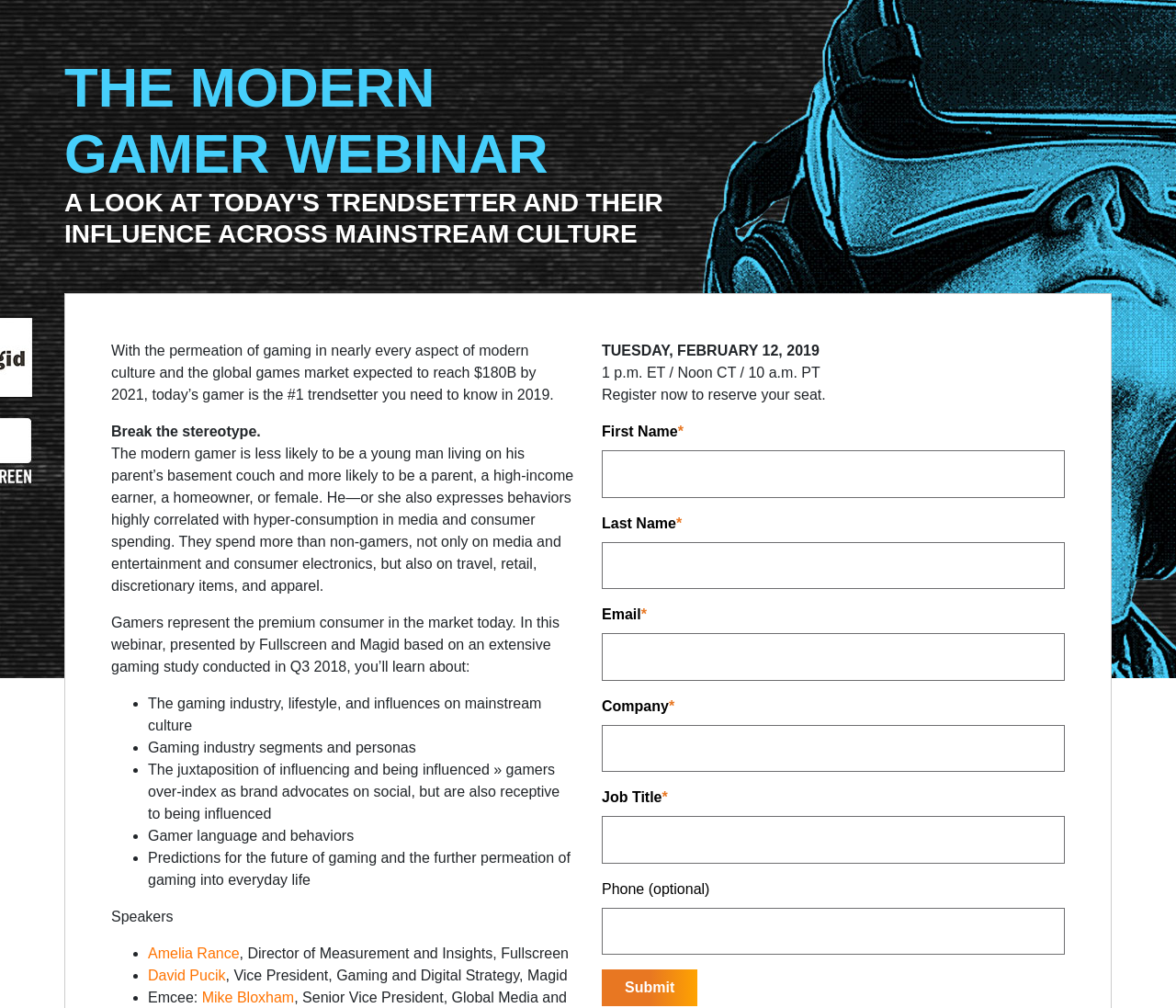Find the bounding box coordinates for the area you need to click to carry out the instruction: "submit the registration form". The coordinates should be four float numbers between 0 and 1, indicated as [left, top, right, bottom].

[0.512, 0.962, 0.593, 0.998]